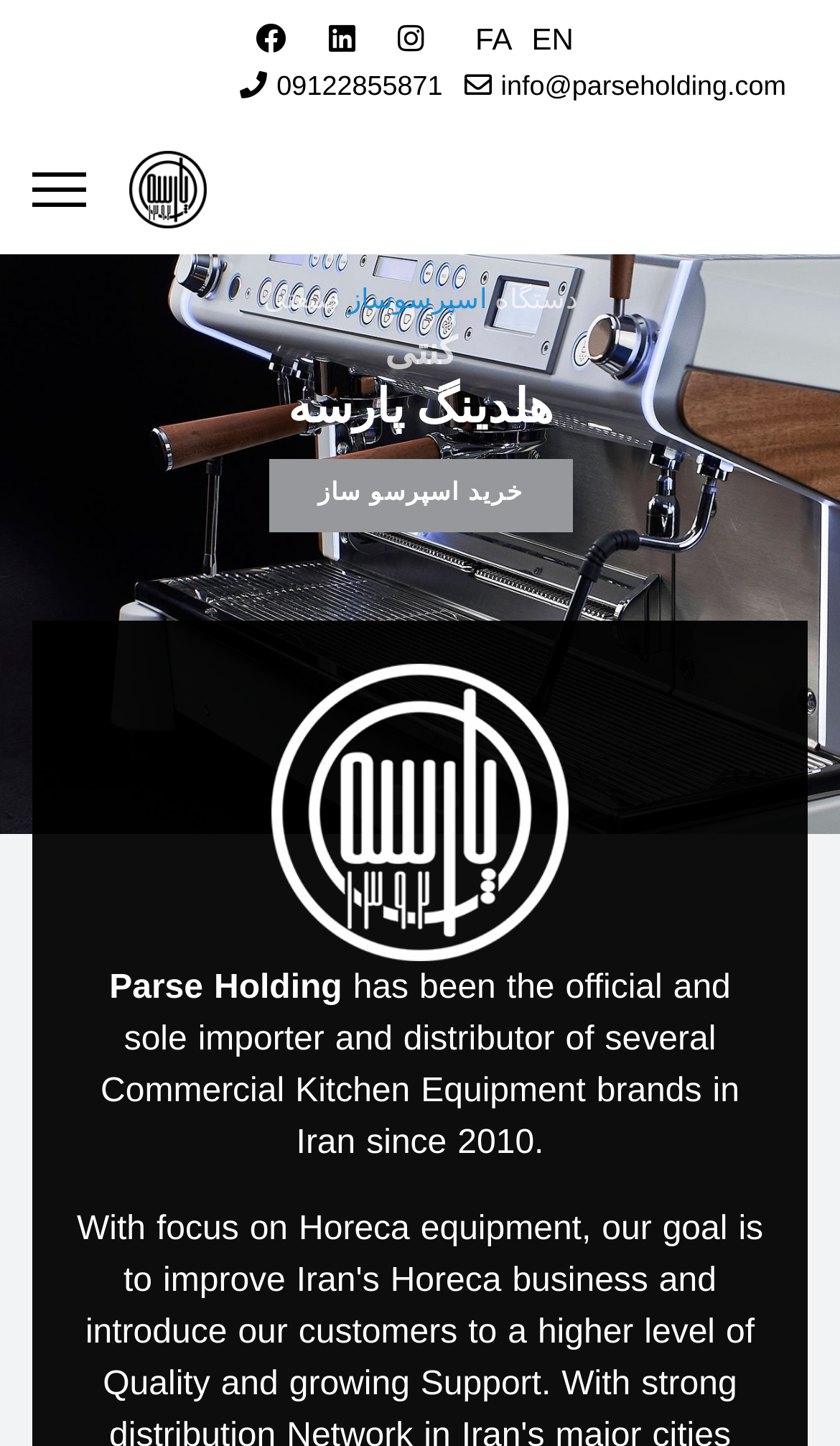What type of equipment is being promoted?
Please answer the question with a detailed response using the information from the screenshot.

The type of equipment being promoted is obtained from the link 'اسپرسوساز' located at [0.414, 0.197, 0.581, 0.218] which is part of the slider region and appears to be a prominent feature of the webpage.